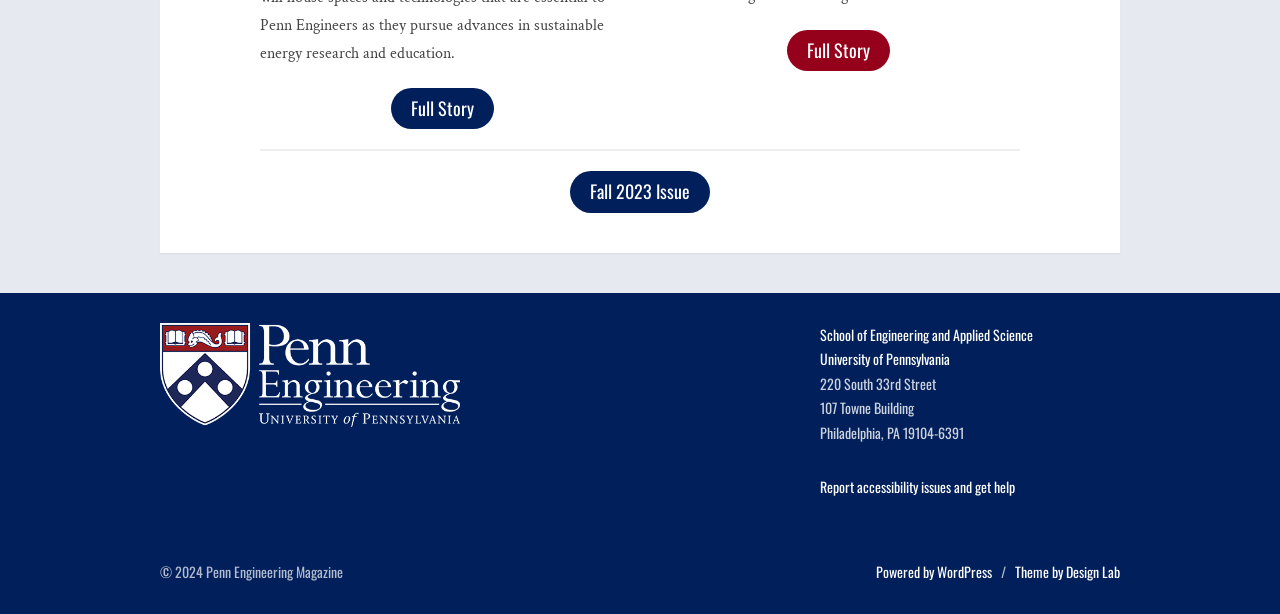Determine the bounding box coordinates of the area to click in order to meet this instruction: "View Fall 2023 Issue".

[0.445, 0.279, 0.555, 0.346]